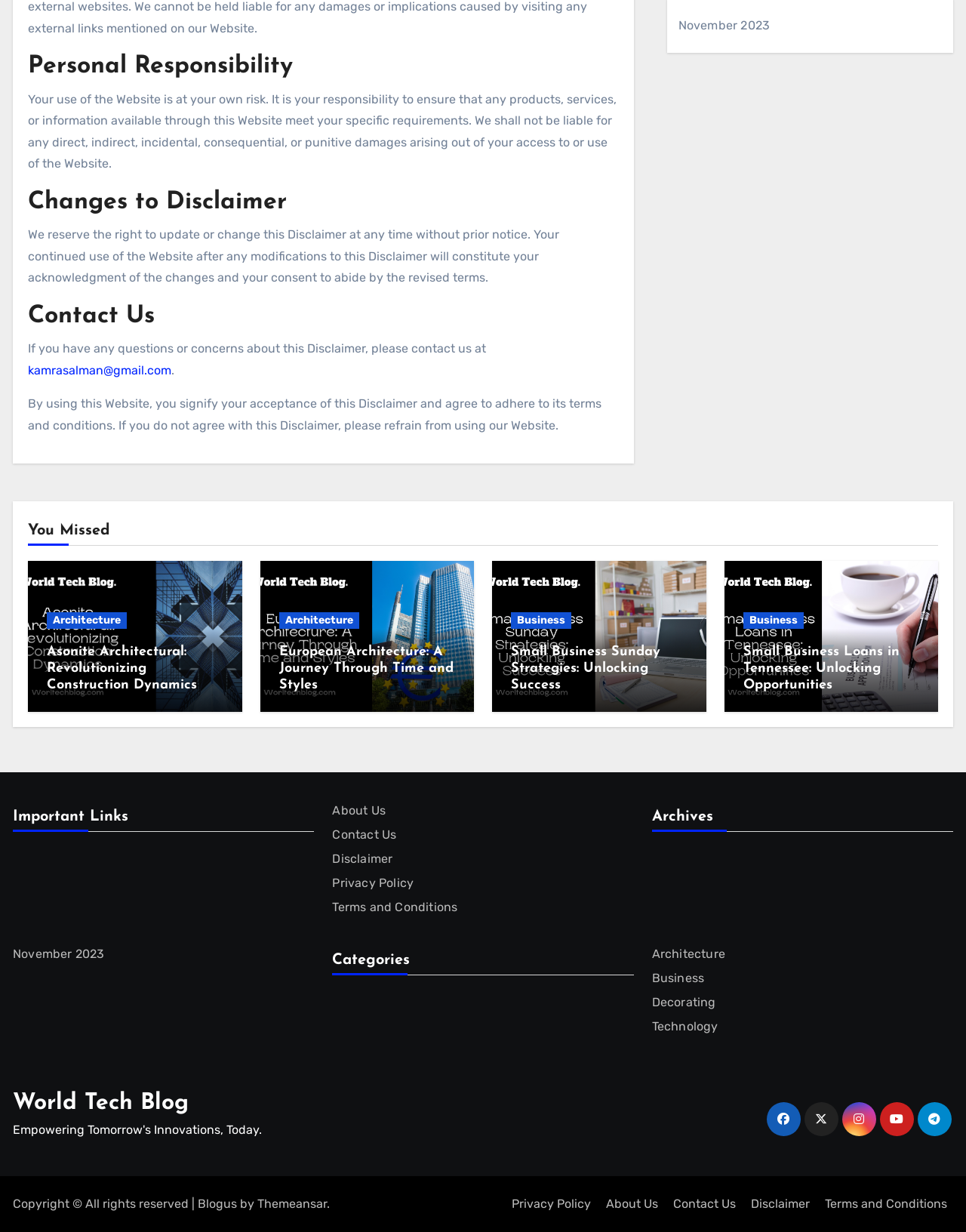Please mark the clickable region by giving the bounding box coordinates needed to complete this instruction: "Learn about European Architecture".

[0.289, 0.523, 0.469, 0.562]